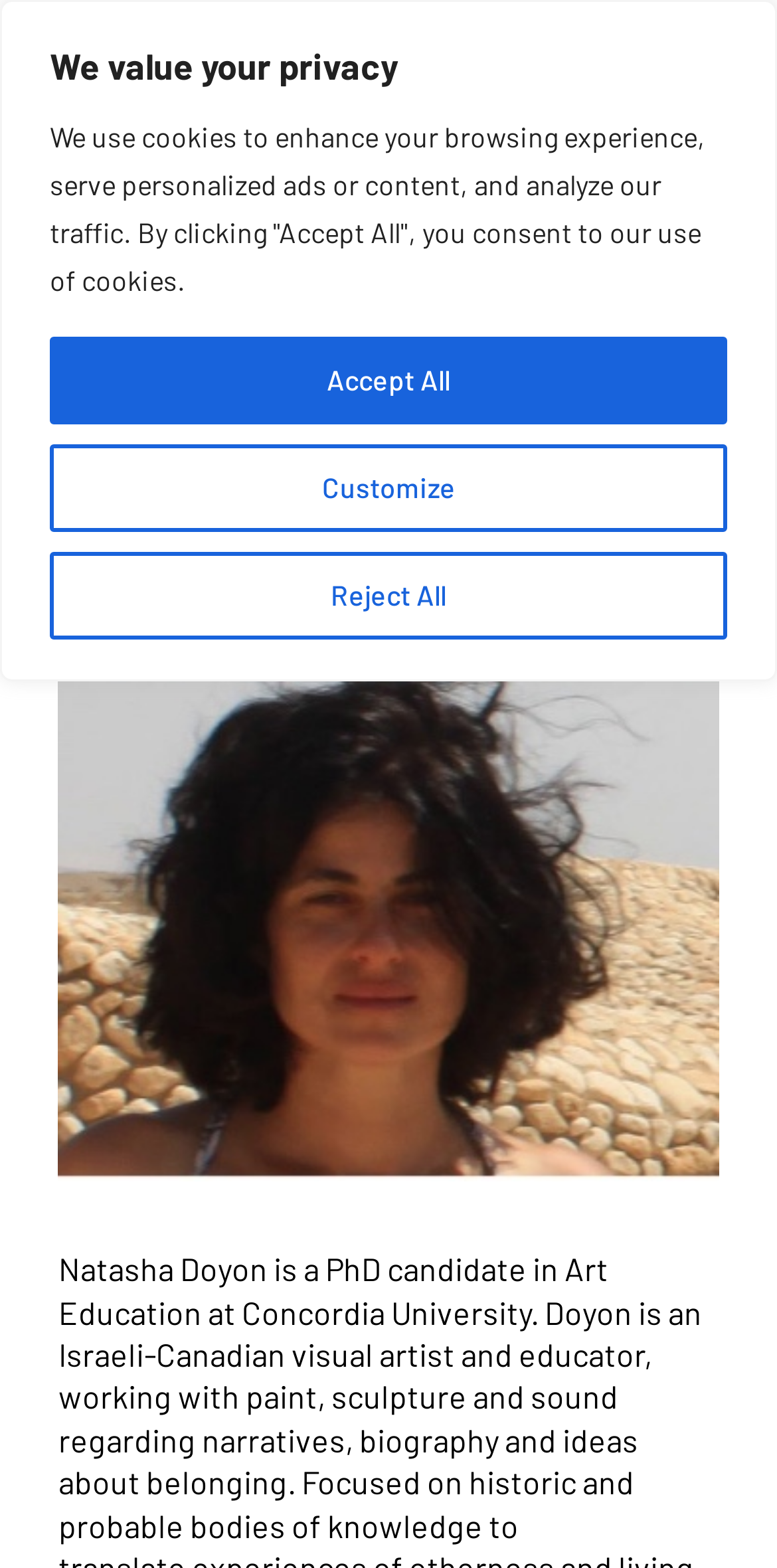Use the details in the image to answer the question thoroughly: 
What is the organization associated with Natasha Doyon?

I found the answer by looking at the link element with the text 'COHDS' which is located near the top of the webpage and has an image associated with it, suggesting that it is an important organization related to Natasha Doyon.